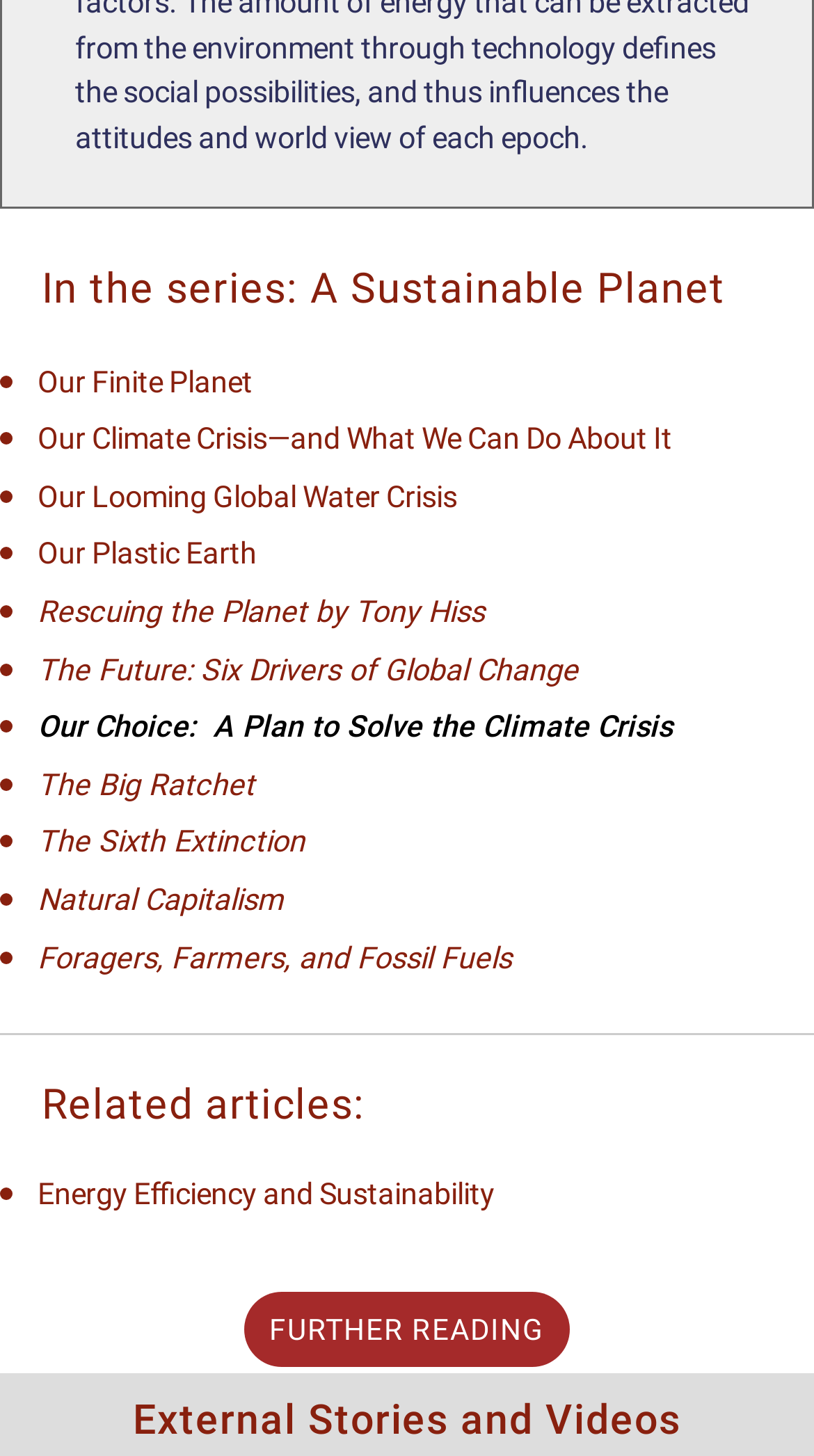Identify the bounding box coordinates of the region that needs to be clicked to carry out this instruction: "Read 'Our Choice: A Plan to Solve the Climate Crisis'". Provide these coordinates as four float numbers ranging from 0 to 1, i.e., [left, top, right, bottom].

[0.046, 0.488, 0.826, 0.512]